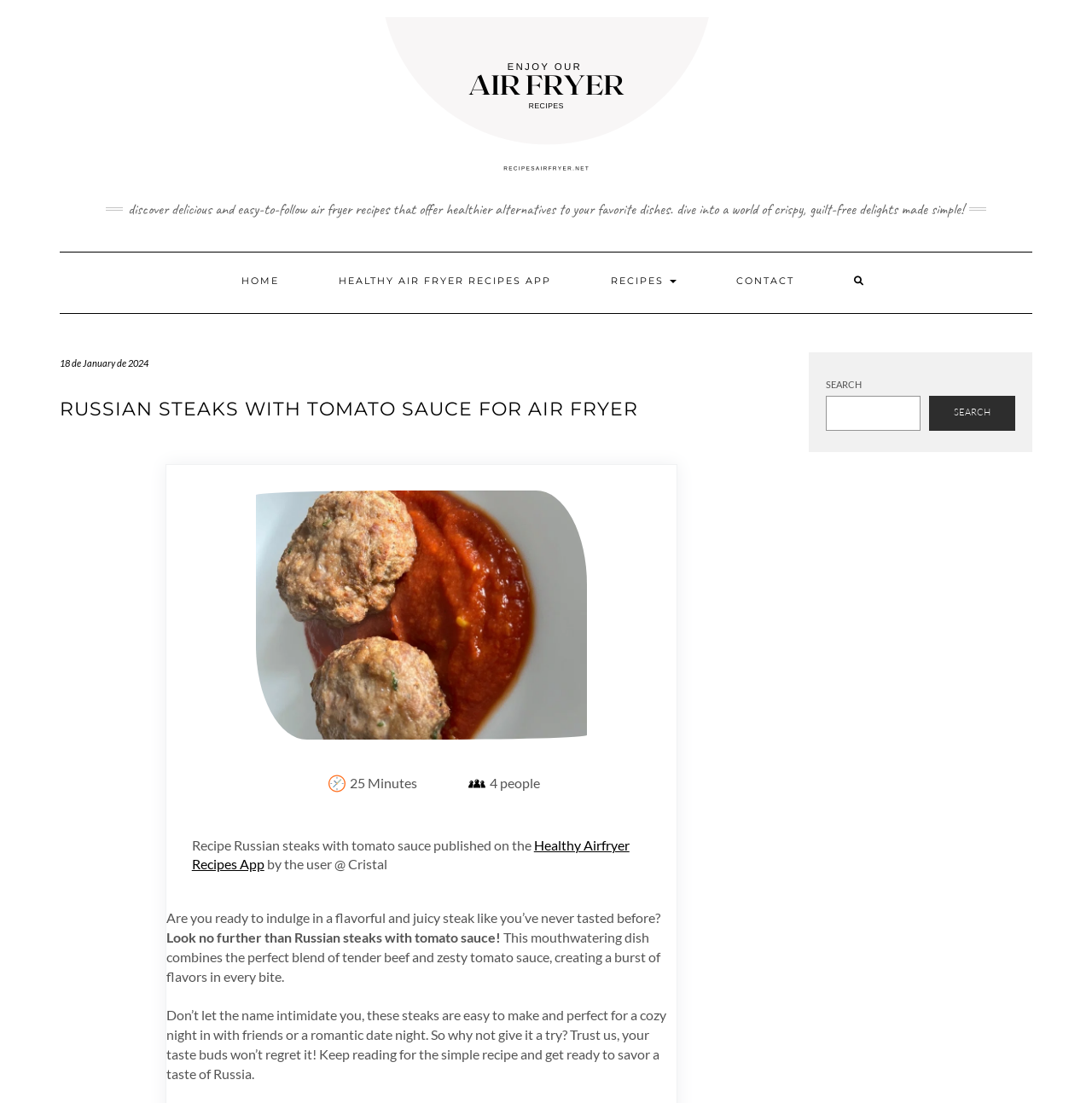Identify the bounding box for the UI element specified in this description: "Search". The coordinates must be four float numbers between 0 and 1, formatted as [left, top, right, bottom].

[0.851, 0.359, 0.93, 0.39]